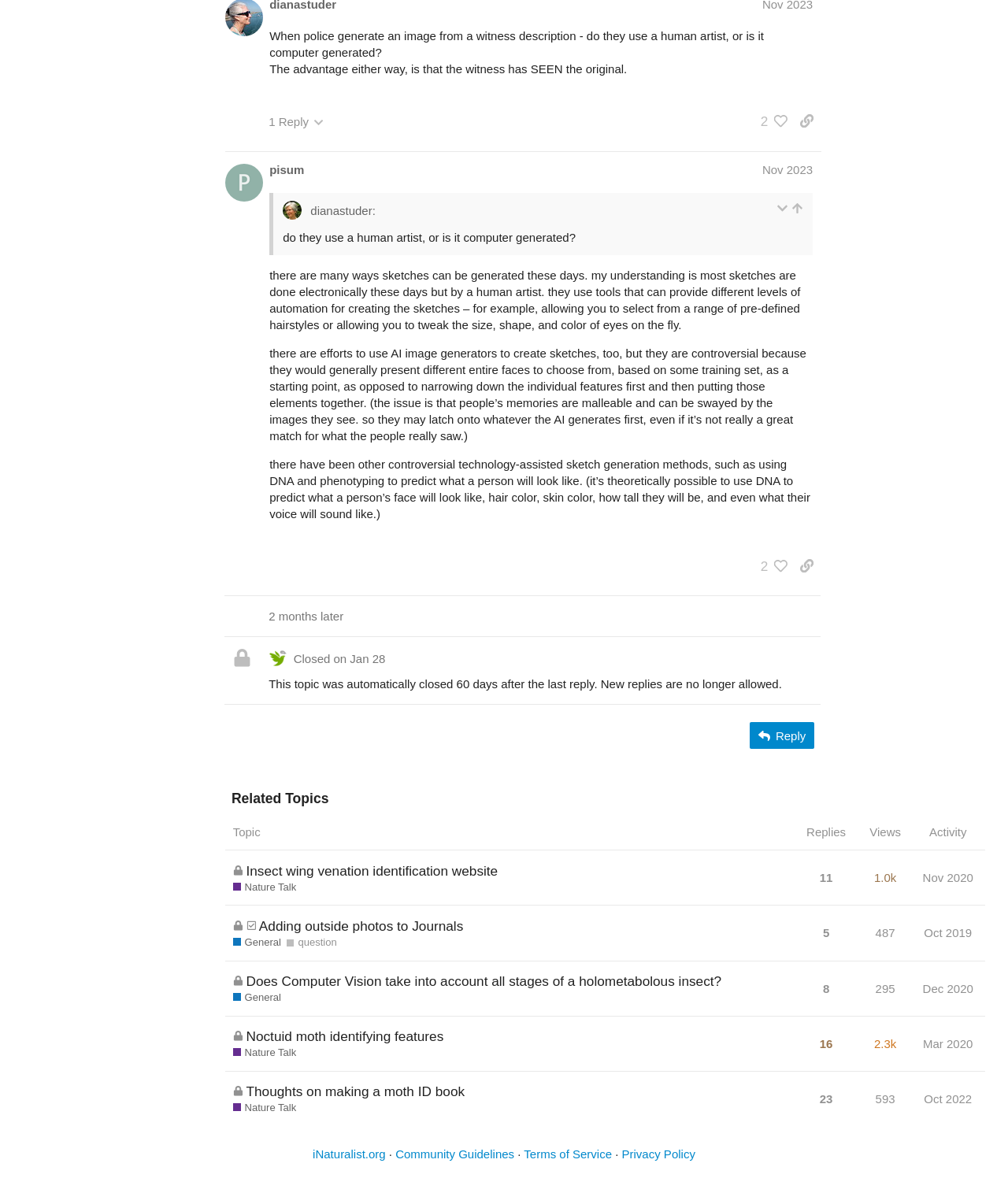Using the information shown in the image, answer the question with as much detail as possible: How many replies does the post have?

I found the answer by looking at the button 'This post has 1 reply' which is located below the post content.